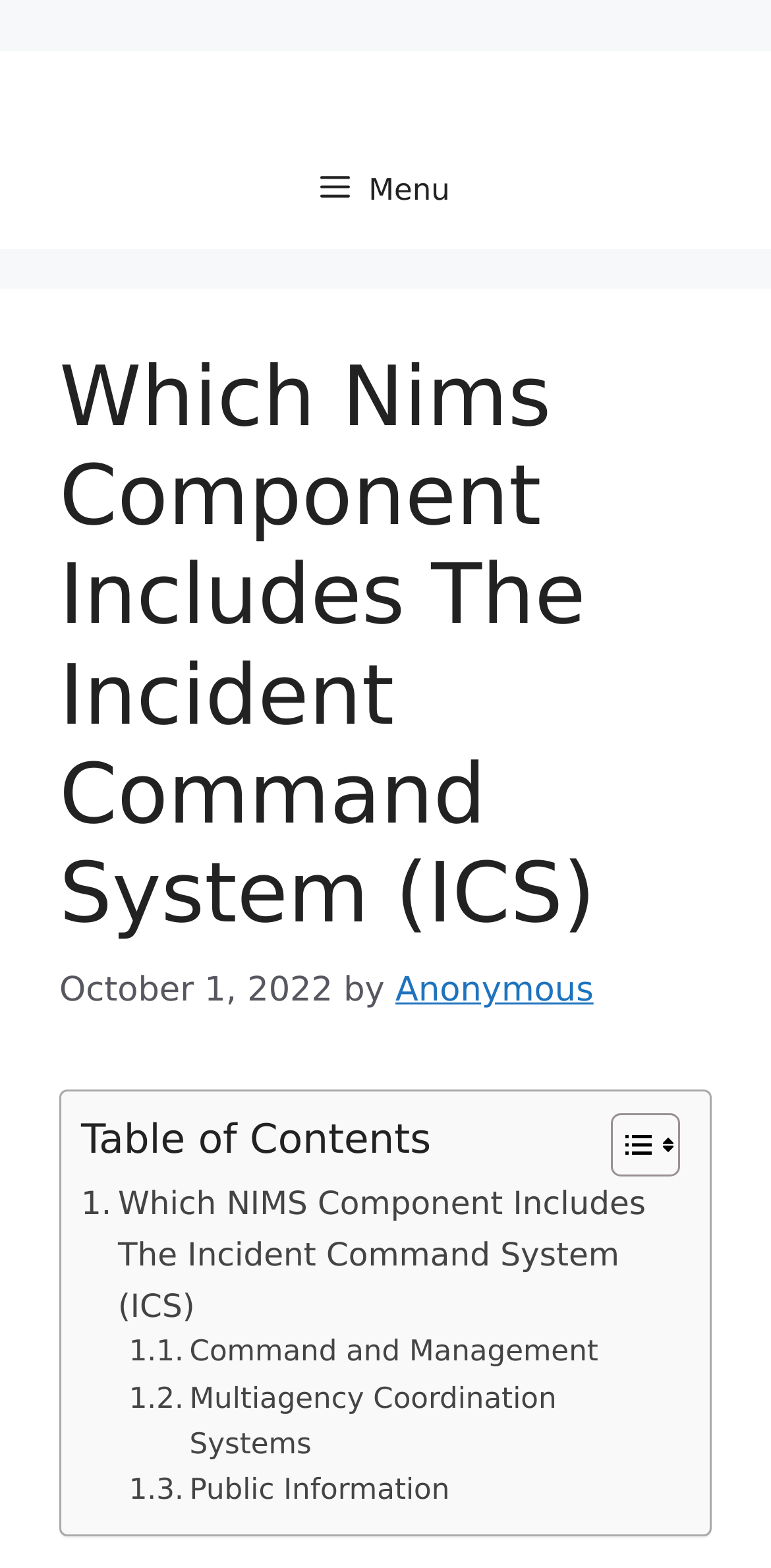Consider the image and give a detailed and elaborate answer to the question: 
What is the date of the article?

I found the date of the article by looking at the time element in the header section, which is located below the main heading and above the table of contents. The date is displayed as 'October 1, 2022'.